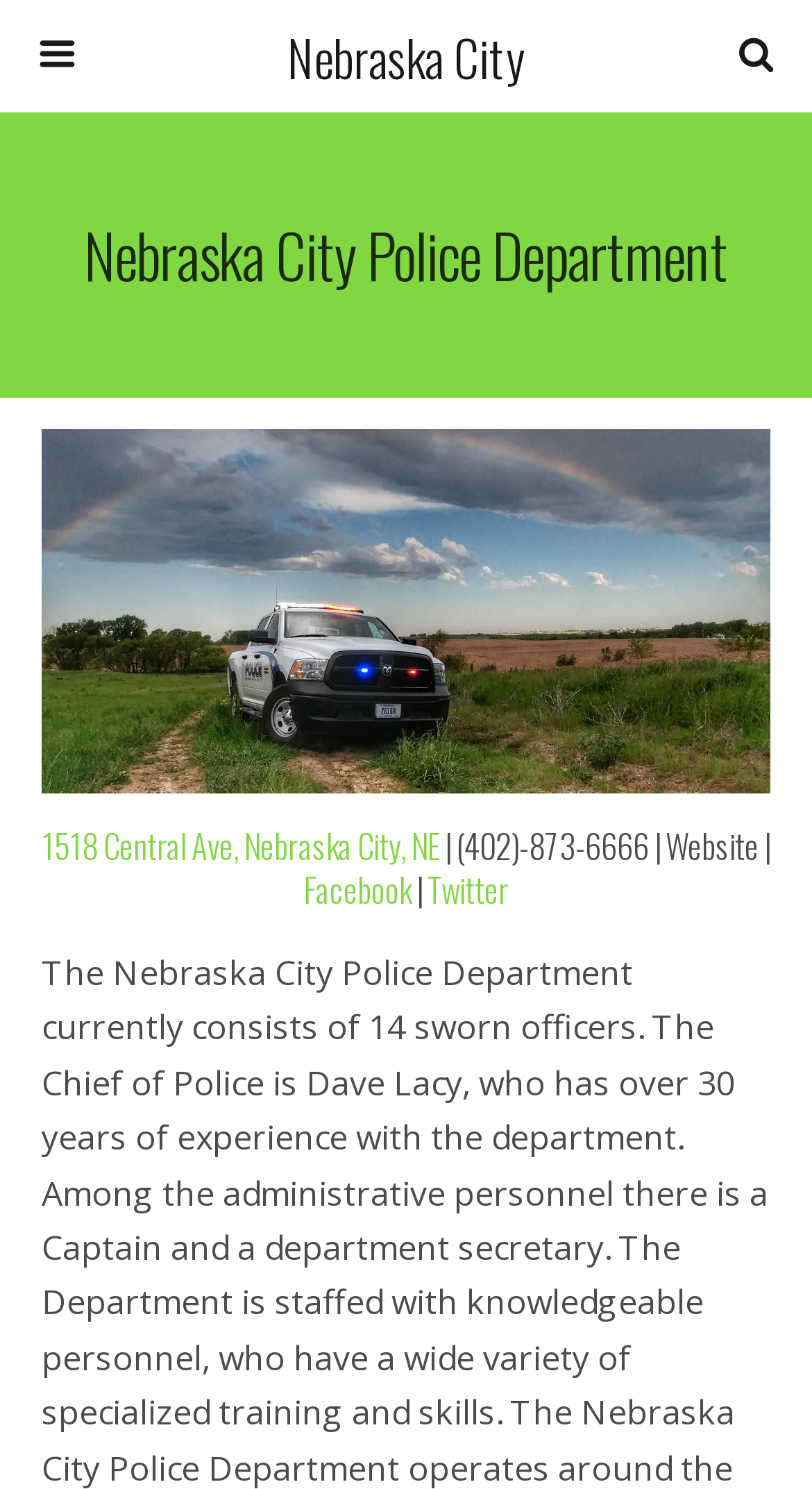Summarize the webpage comprehensively, mentioning all visible components.

The webpage is about the Nebraska City Police Department. At the top, there is a link to "Nebraska City" located almost at the center of the page. Below it, there is a search bar with a text box and a search button, spanning almost the entire width of the page. 

The main content of the page is divided into sections. The first section is a heading that reads "Nebraska City Police Department" and spans the full width of the page. 

Below this heading, there is a slider section that takes up a significant portion of the page. Within the slider, there is an image of an NCPD car. 

The next section is another heading that displays the police department's address, phone number, and social media links. The address "1518 Central Ave, Nebraska City, NE" is a link, and the social media links "Facebook" and "Twitter" are also links, positioned side by side.